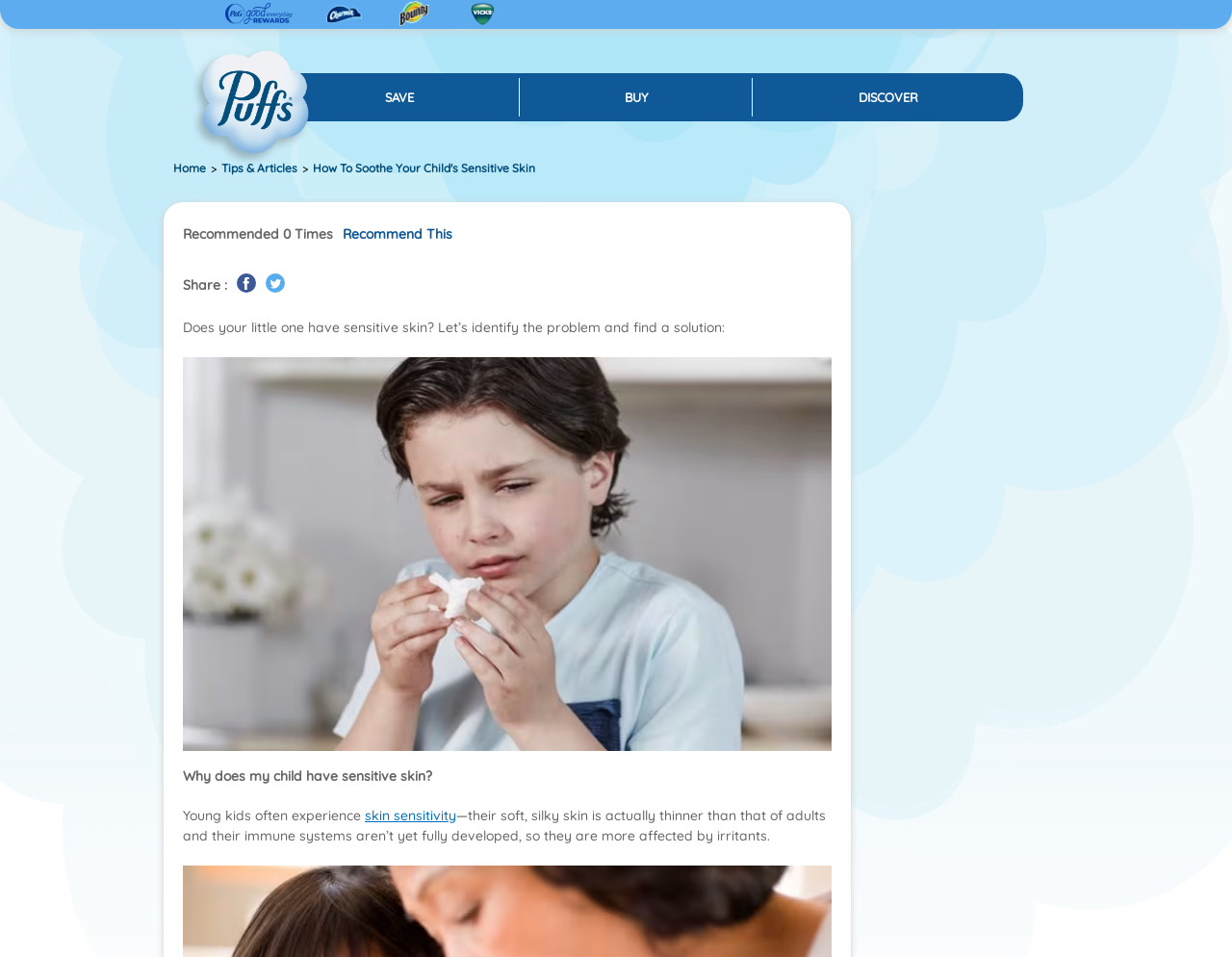What is the image on the webpage depicting?
Look at the image and construct a detailed response to the question.

The image on the webpage shows a sick boy wiping his nose, which is likely used to illustrate the concept of sensitive skin in children and the need for soothing and care.